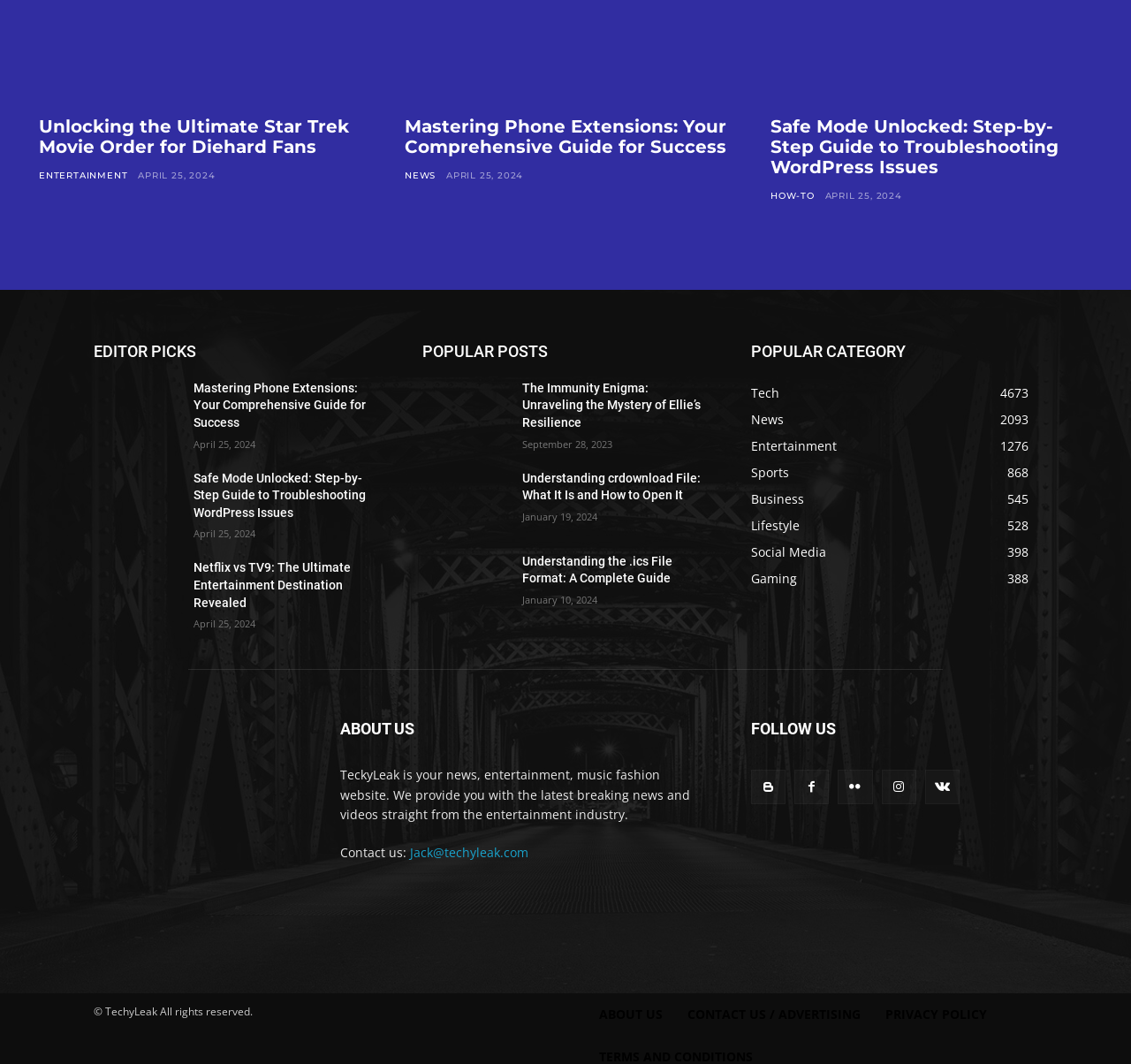Provide the bounding box coordinates for the UI element that is described as: "Privacy Policy".

[0.772, 0.934, 0.884, 0.974]